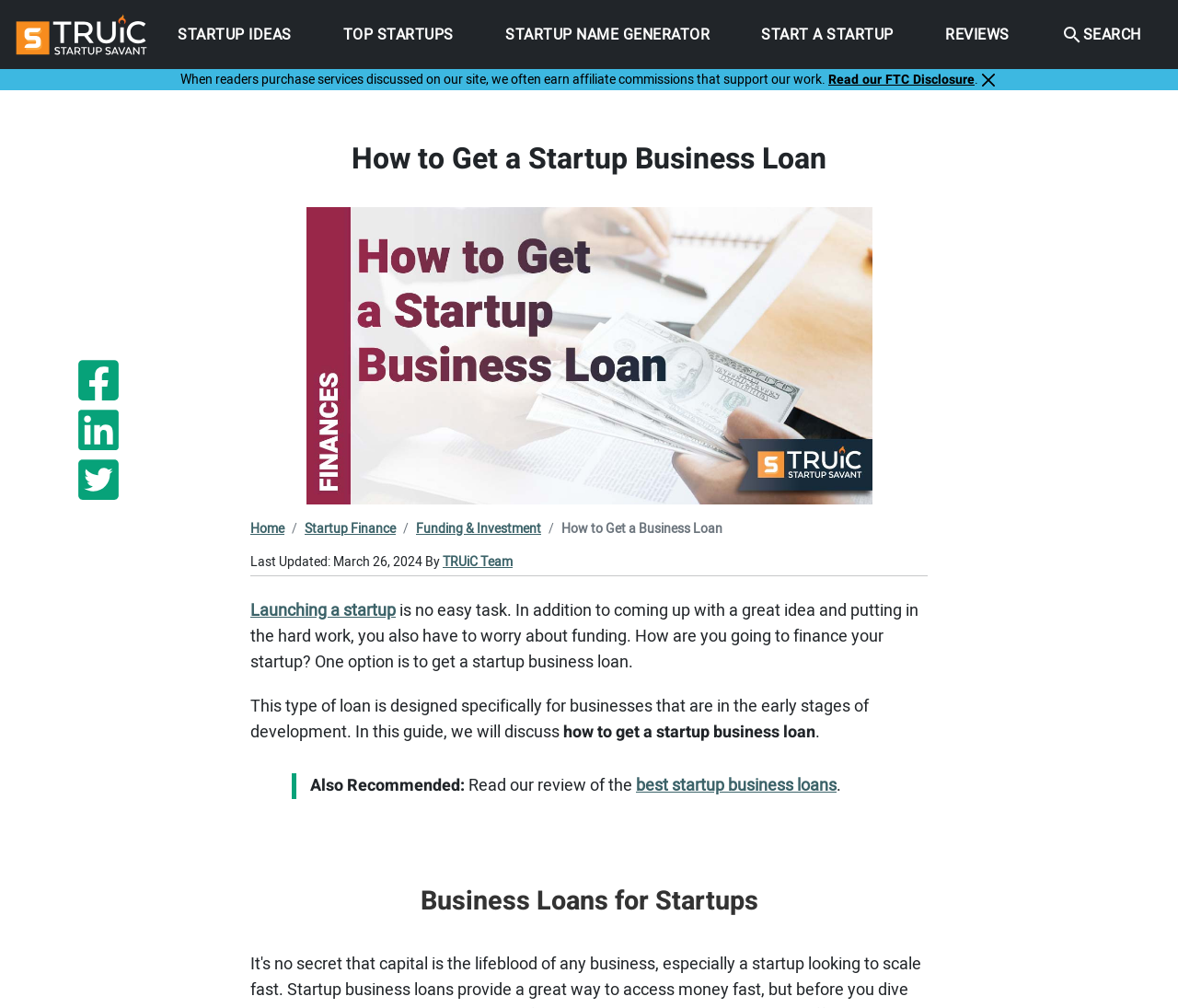Identify the coordinates of the bounding box for the element that must be clicked to accomplish the instruction: "Click the 'STARTUP IDEAS' link".

[0.145, 0.0, 0.254, 0.069]